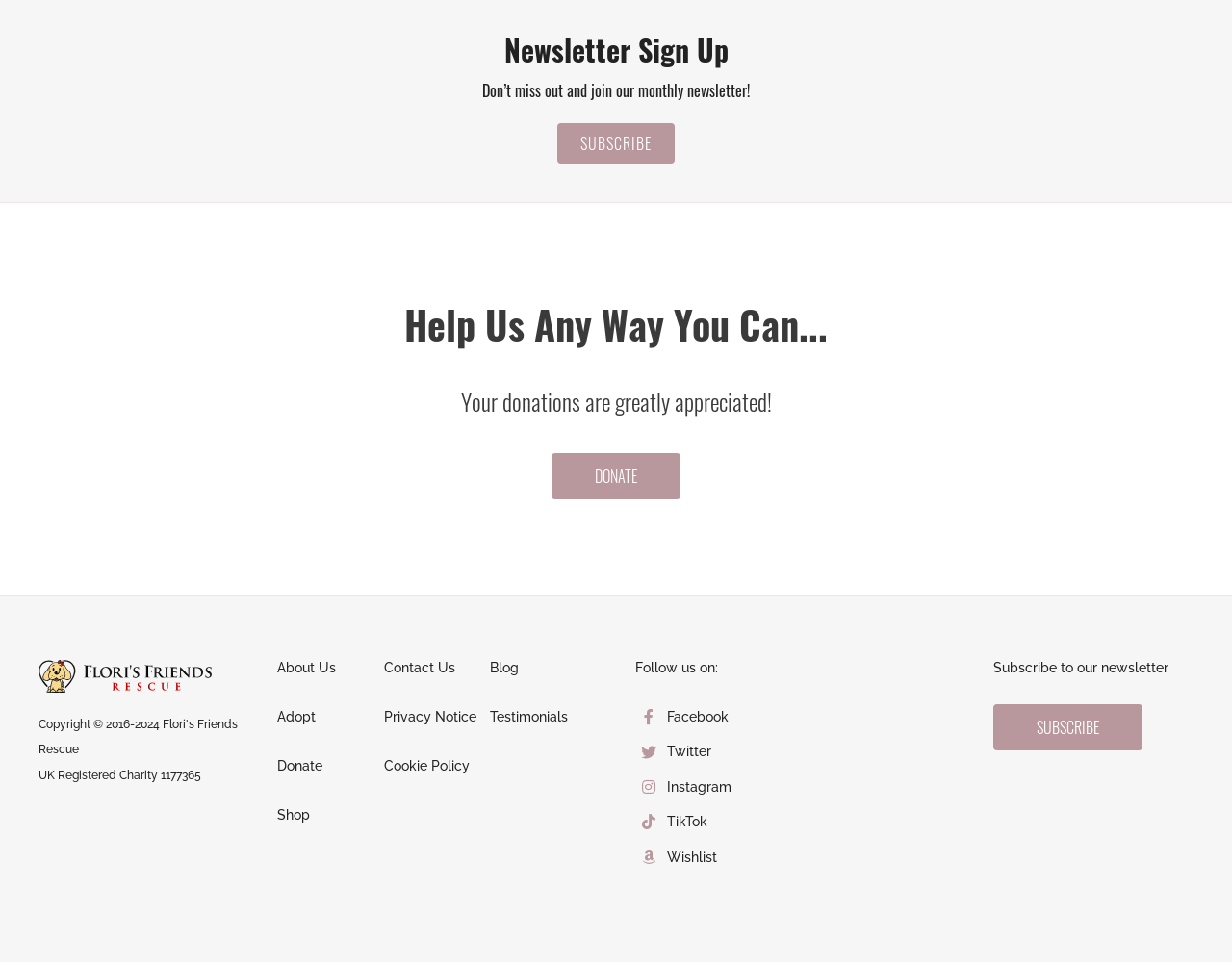Identify the bounding box coordinates of the clickable region to carry out the given instruction: "Sign up for the newsletter".

[0.409, 0.029, 0.591, 0.074]